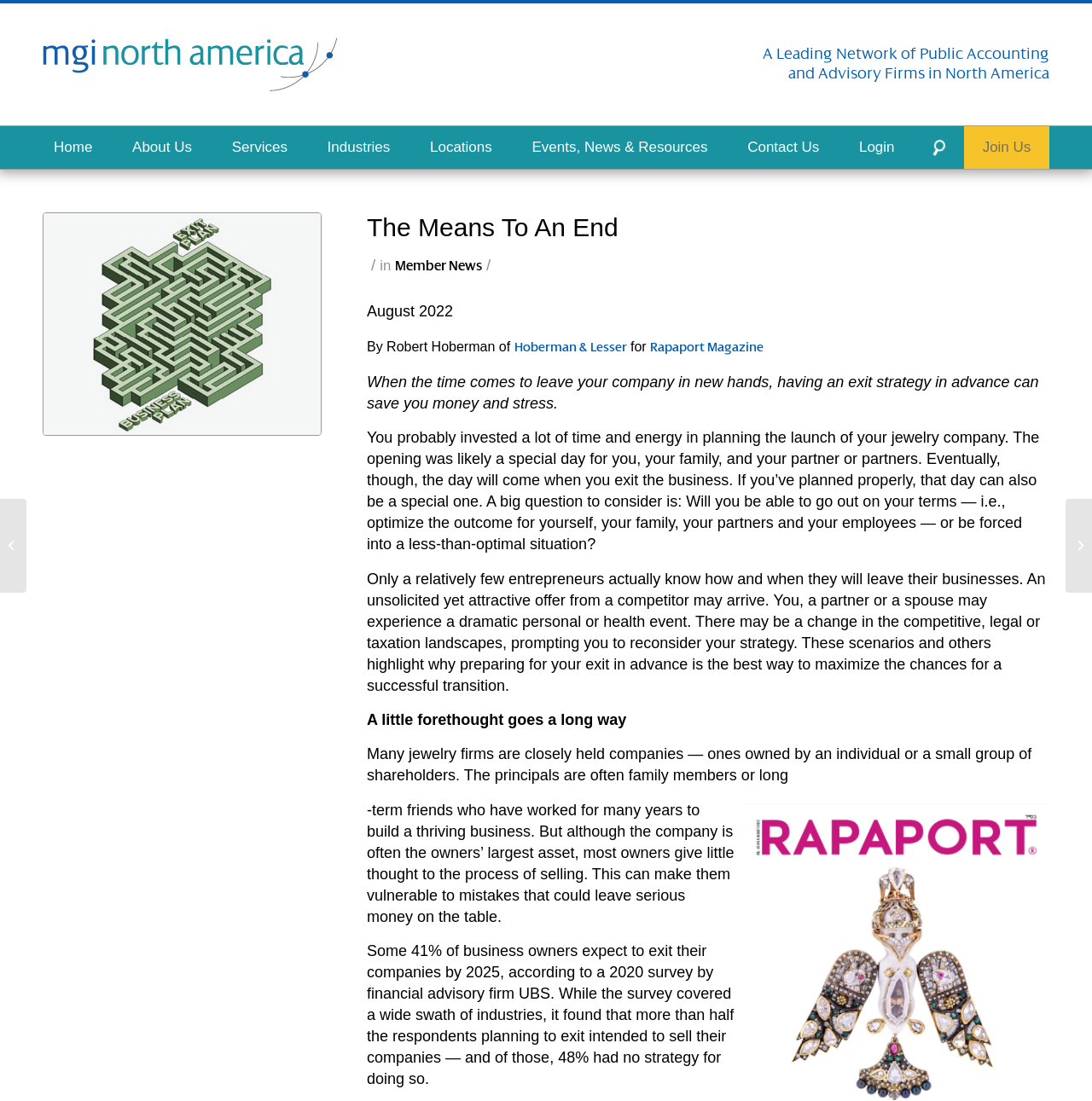What is the topic of the article?
Examine the screenshot and reply with a single word or phrase.

Exit strategy for jewelry companies